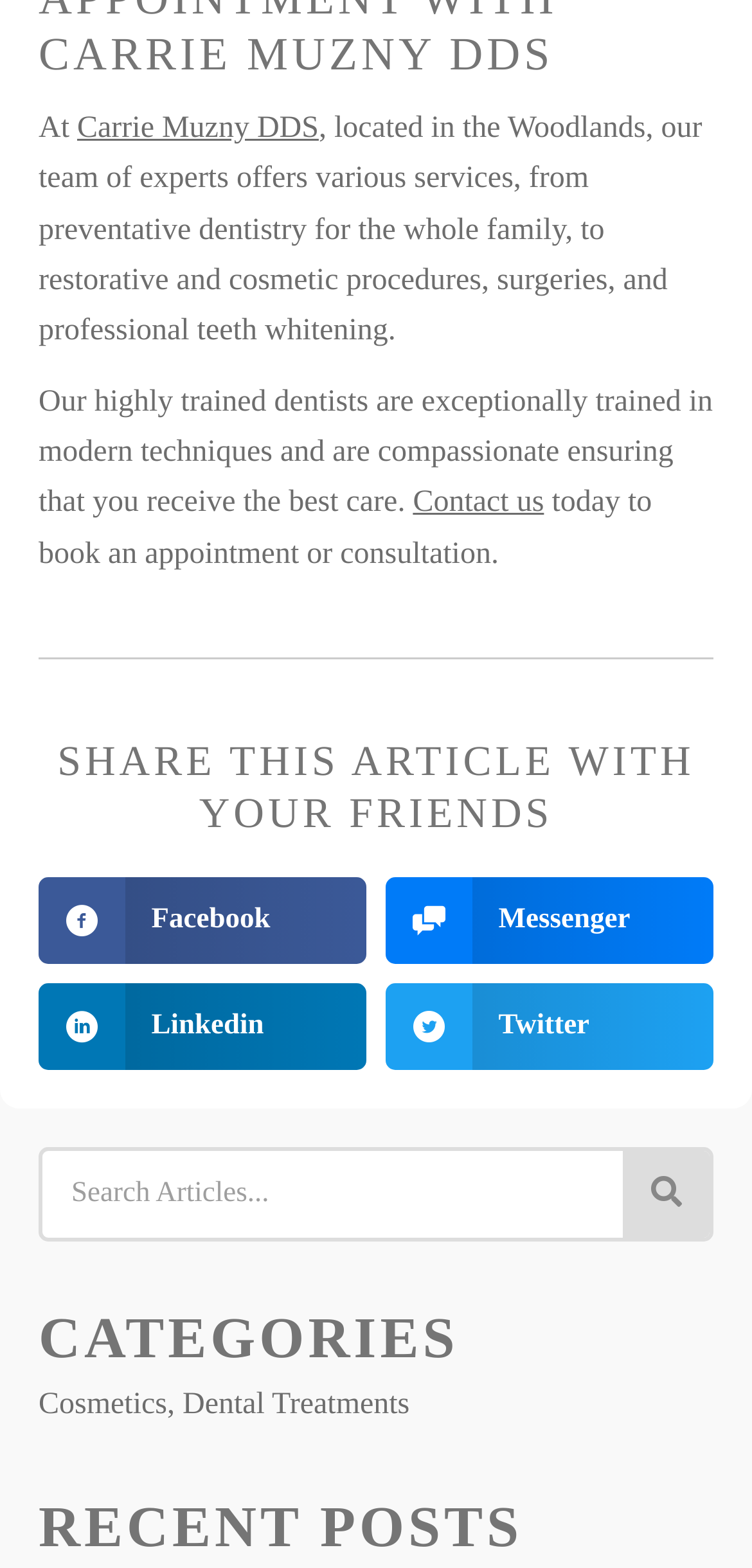Identify the bounding box coordinates of the region that should be clicked to execute the following instruction: "Contact us today".

[0.549, 0.31, 0.723, 0.331]